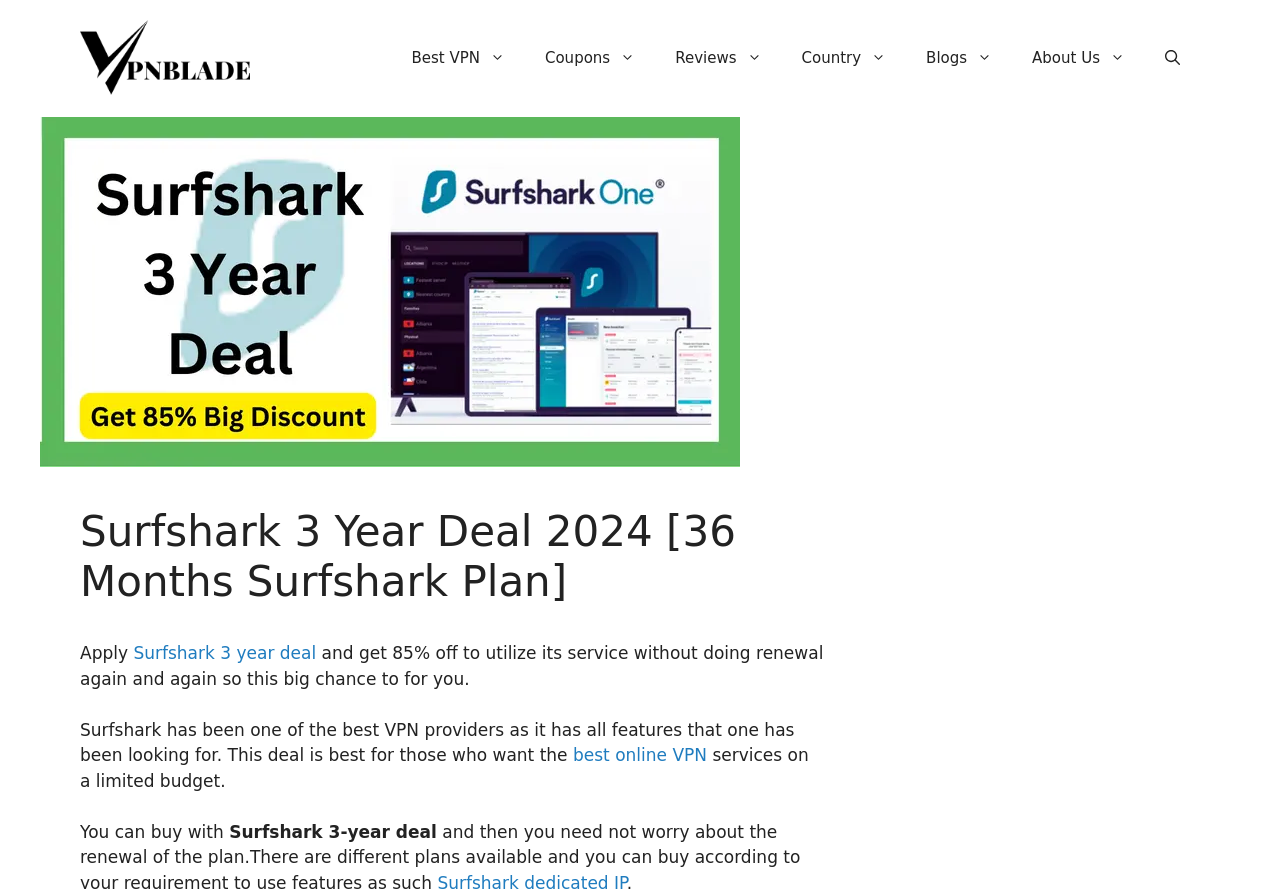Answer the question in a single word or phrase:
What type of content is available on the 'Blogs' page?

VPN-related blogs